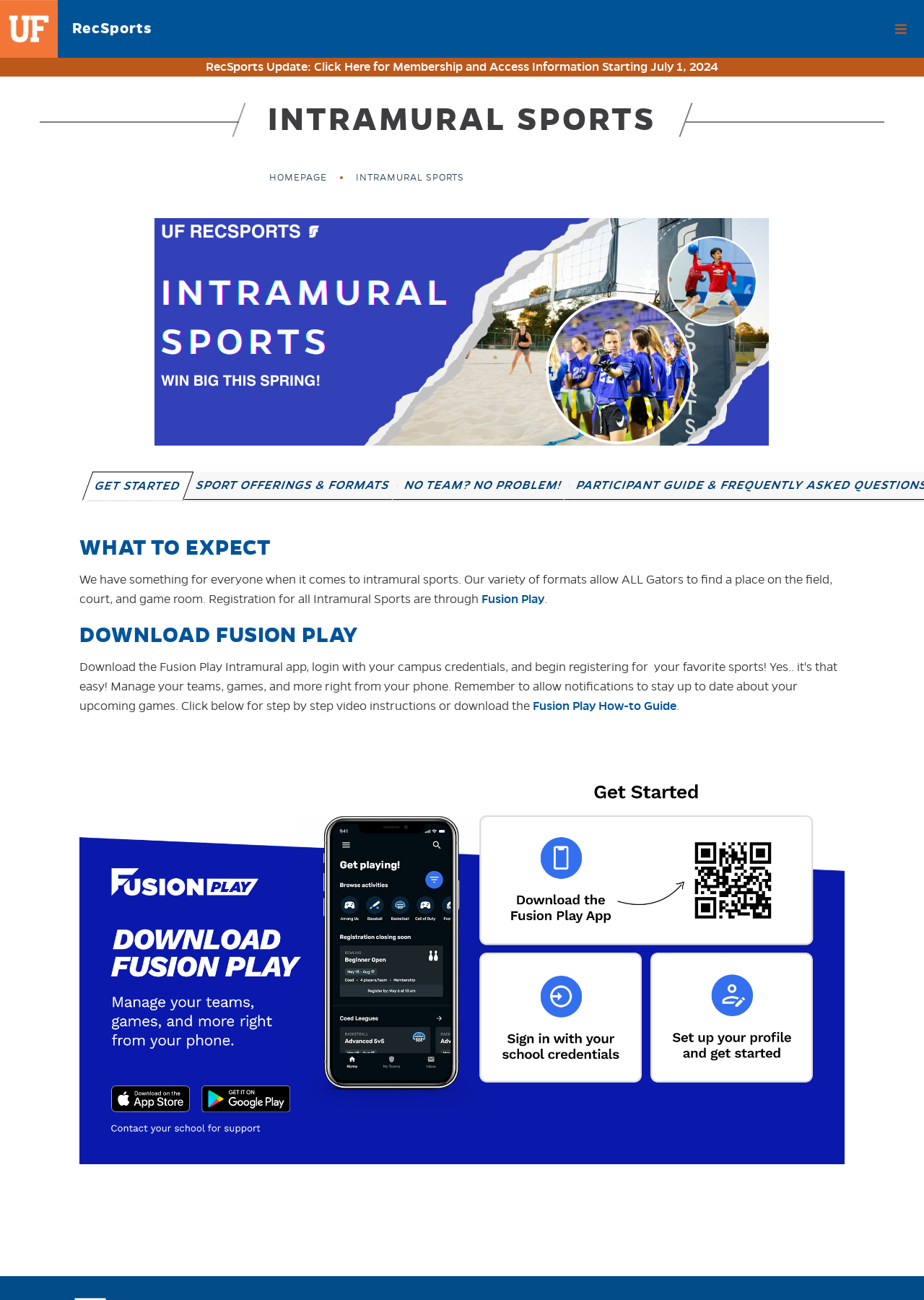Based on the element description, predict the bounding box coordinates (top-left x, top-left y, bottom-right x, bottom-right y) for the UI element in the screenshot: Fusion Play How-to Guide

[0.576, 0.537, 0.732, 0.549]